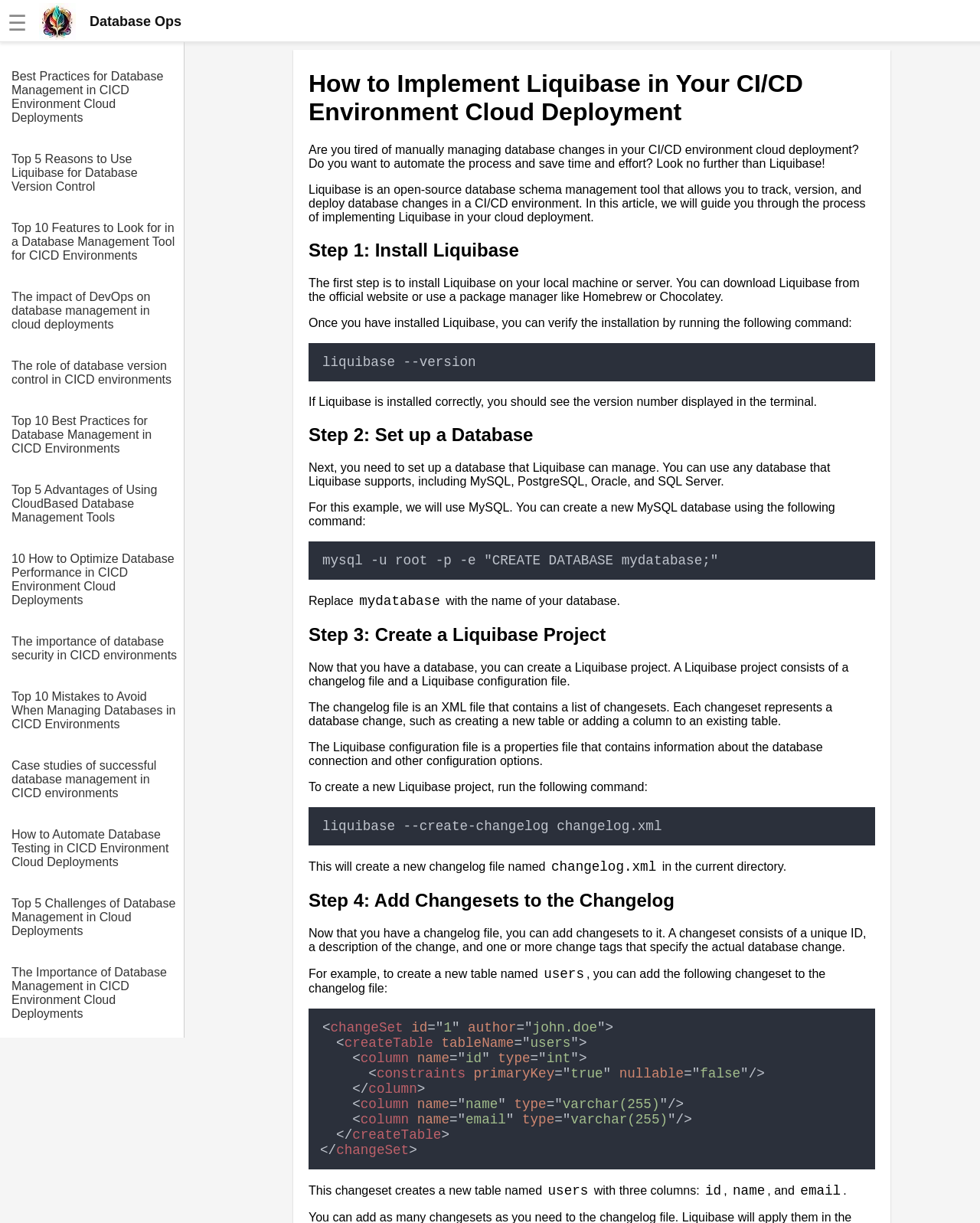Identify the first-level heading on the webpage and generate its text content.

How to Implement Liquibase in Your CI/CD Environment Cloud Deployment